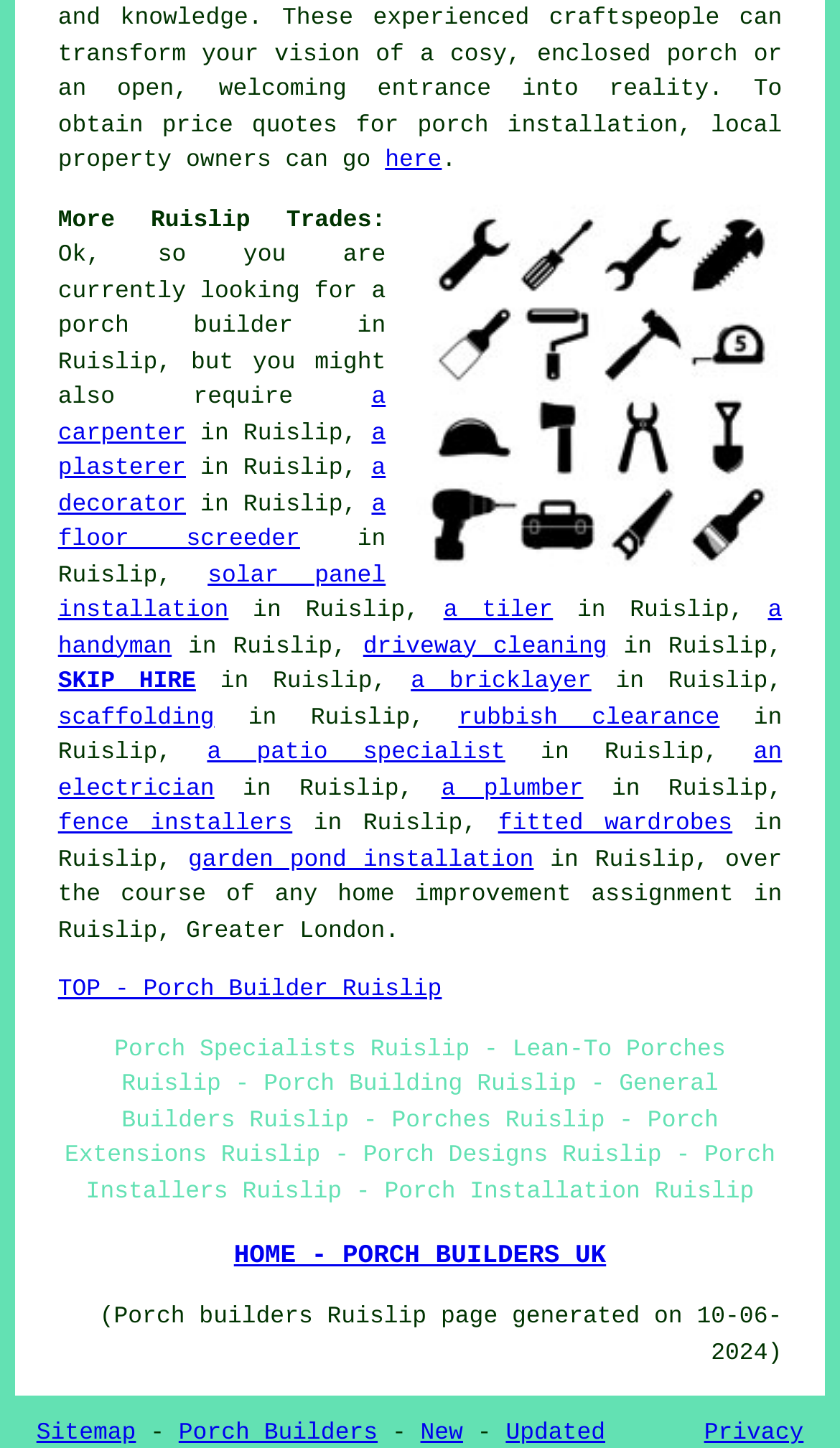Using the provided description HOME - PORCH BUILDERS UK, find the bounding box coordinates for the UI element. Provide the coordinates in (top-left x, top-left y, bottom-right x, bottom-right y) format, ensuring all values are between 0 and 1.

[0.278, 0.857, 0.722, 0.878]